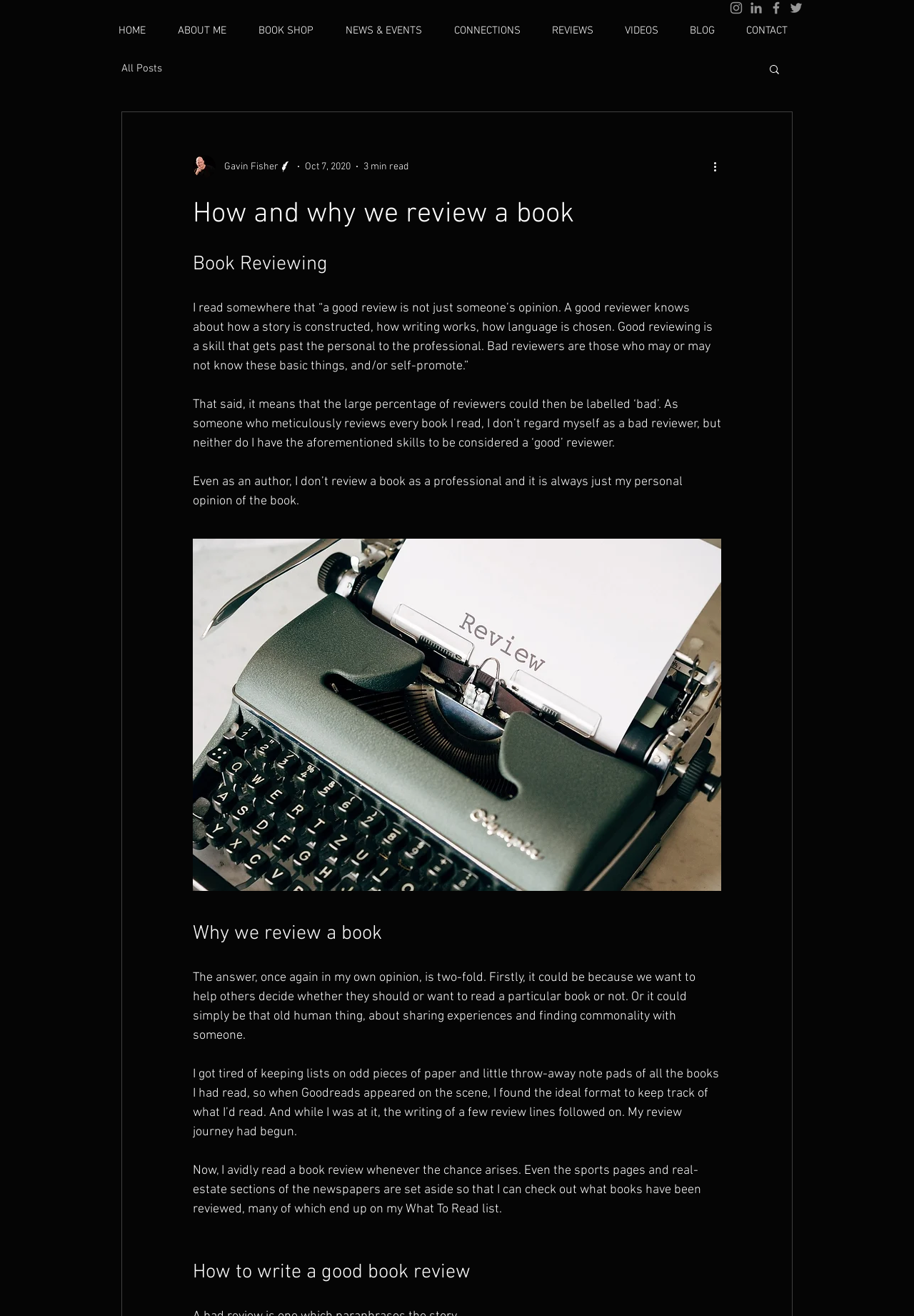Please identify the bounding box coordinates of the clickable region that I should interact with to perform the following instruction: "Read responses to the post". The coordinates should be expressed as four float numbers between 0 and 1, i.e., [left, top, right, bottom].

None